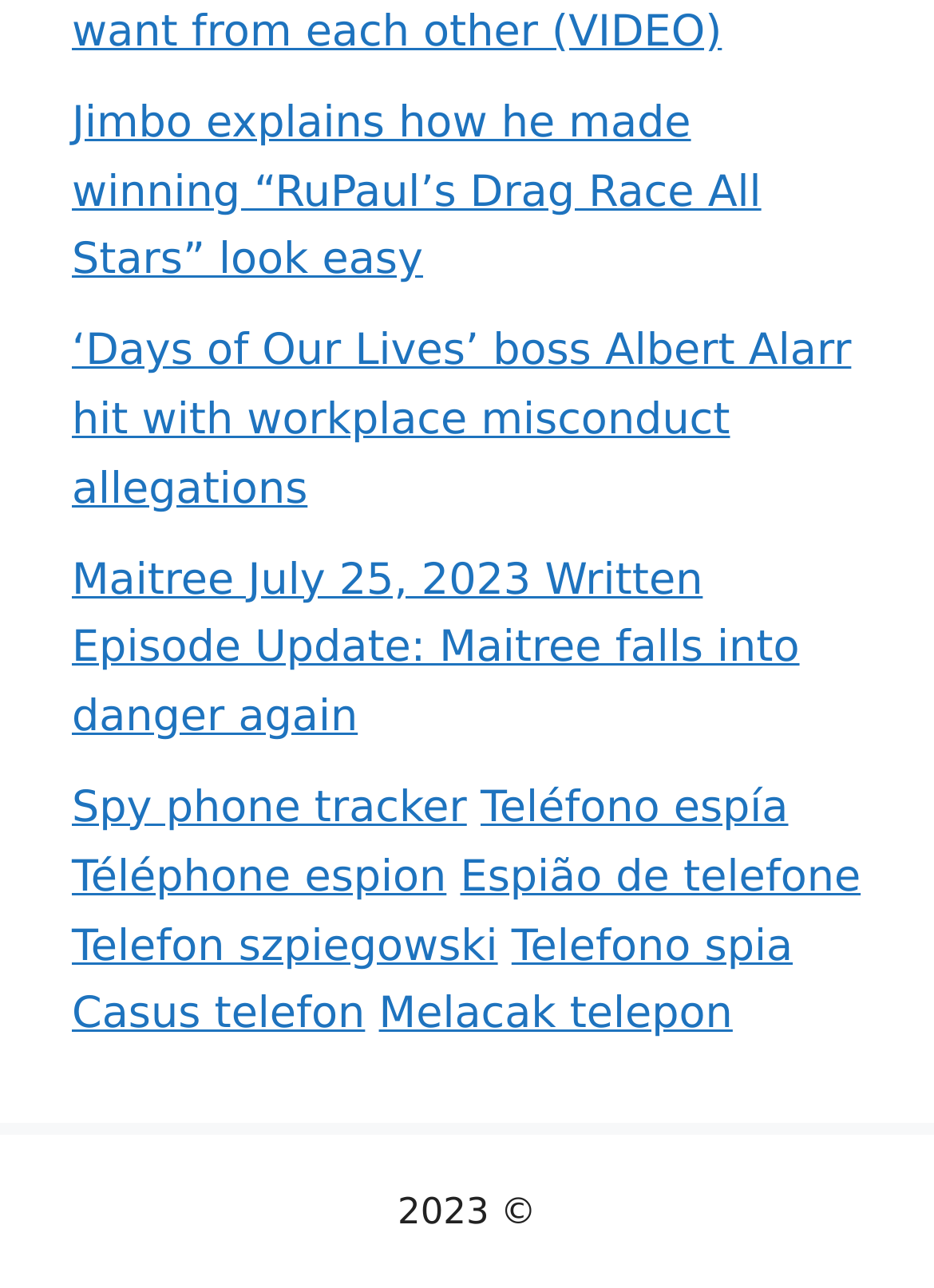What is the position of the copyright symbol on the webpage?
Please provide a single word or phrase based on the screenshot.

Bottom